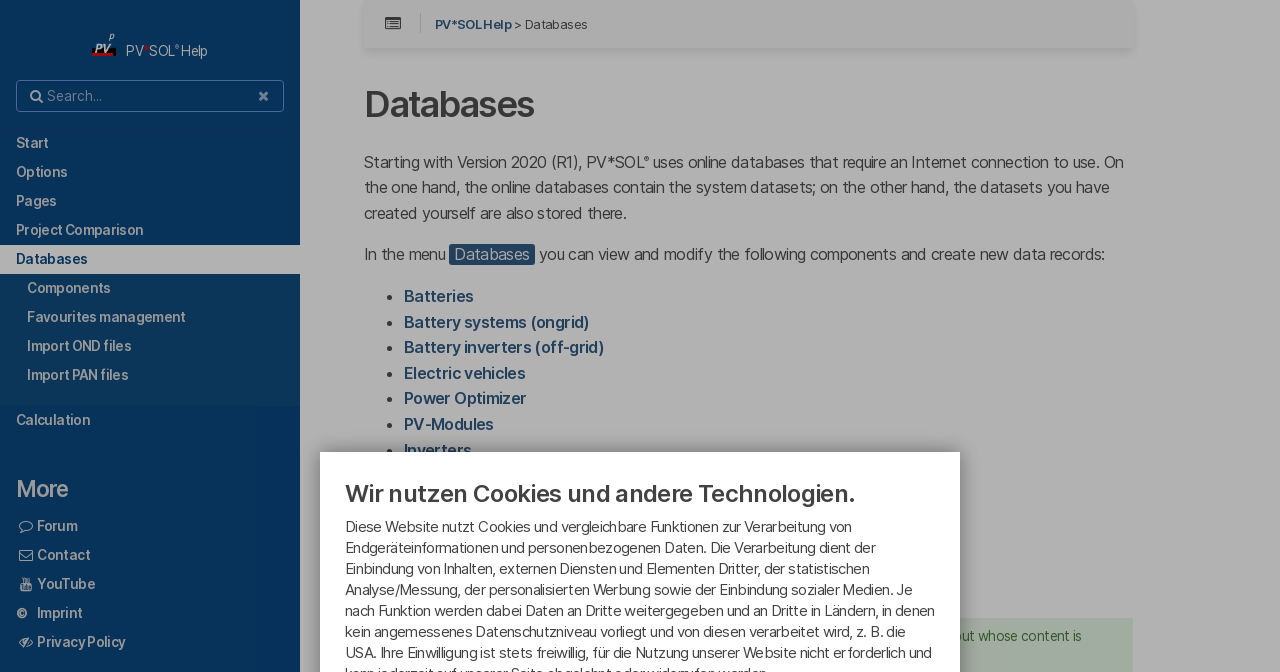Specify the bounding box coordinates for the region that must be clicked to perform the given instruction: "Click on the 'Favourites management' link".

[0.019, 0.451, 0.222, 0.494]